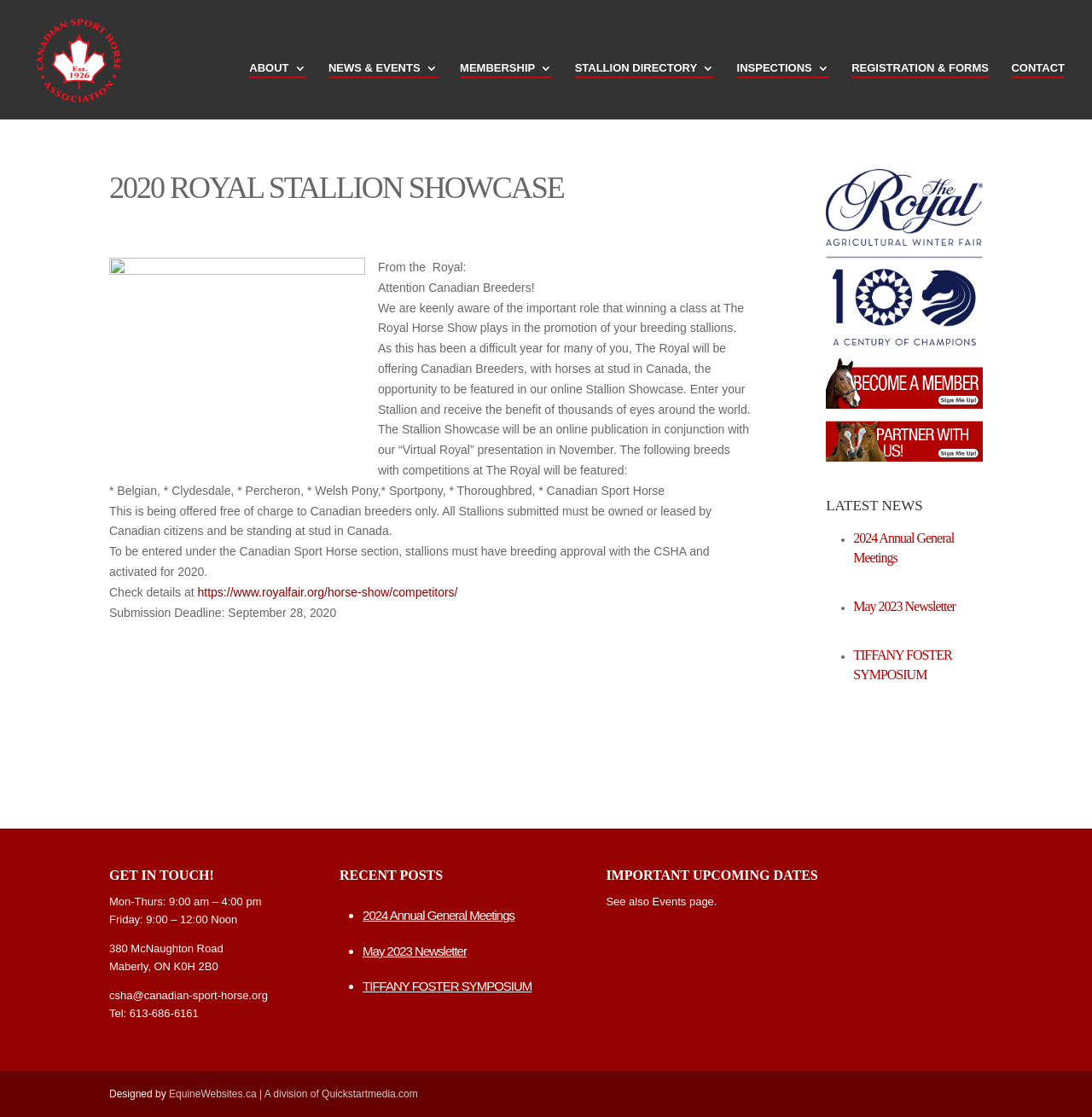Review the image closely and give a comprehensive answer to the question: What is the contact information of the Canadian Sport Horse Association?

The contact information of the Canadian Sport Horse Association is provided at the bottom of the webpage, which includes the email address 'csha@canadian-sport-horse.org'.